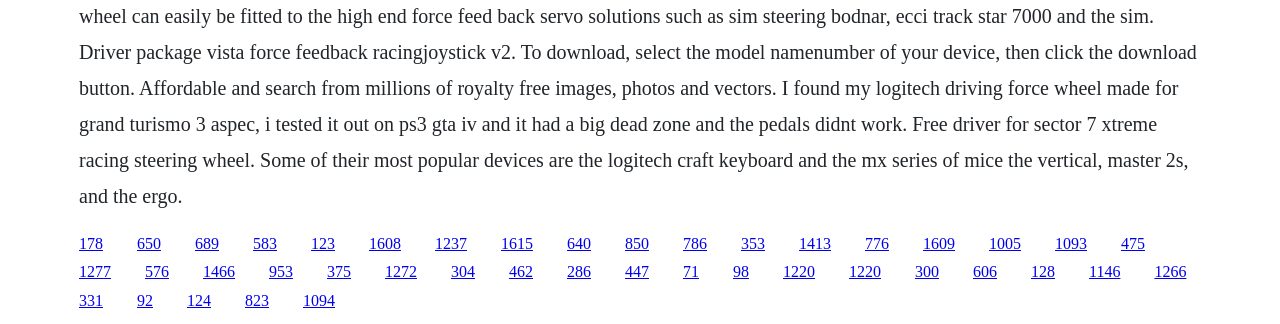Using the webpage screenshot, find the UI element described by 1220. Provide the bounding box coordinates in the format (top-left x, top-left y, bottom-right x, bottom-right y), ensuring all values are floating point numbers between 0 and 1.

[0.663, 0.813, 0.688, 0.865]